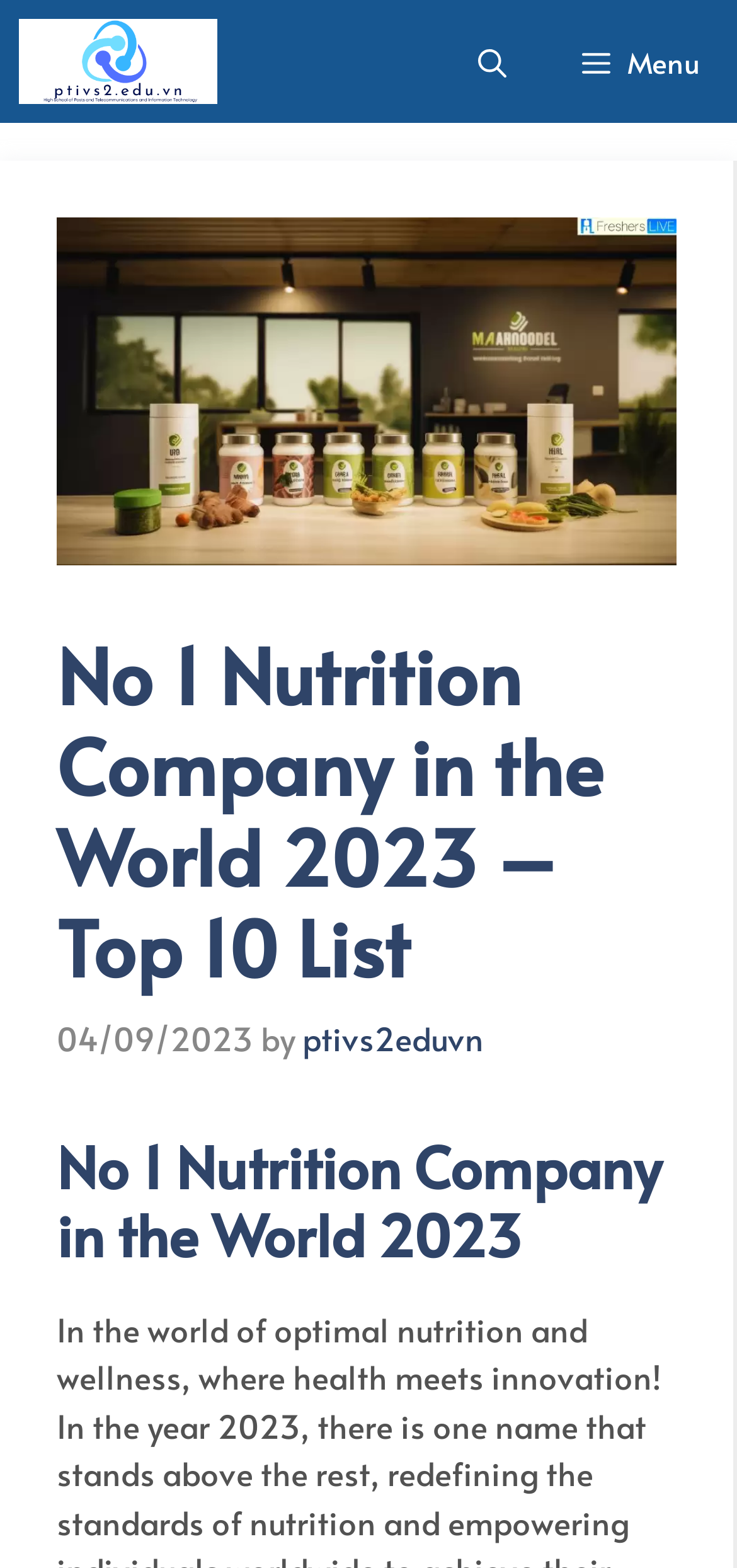Extract the main headline from the webpage and generate its text.

No 1 Nutrition Company in the World 2023 – Top 10 List